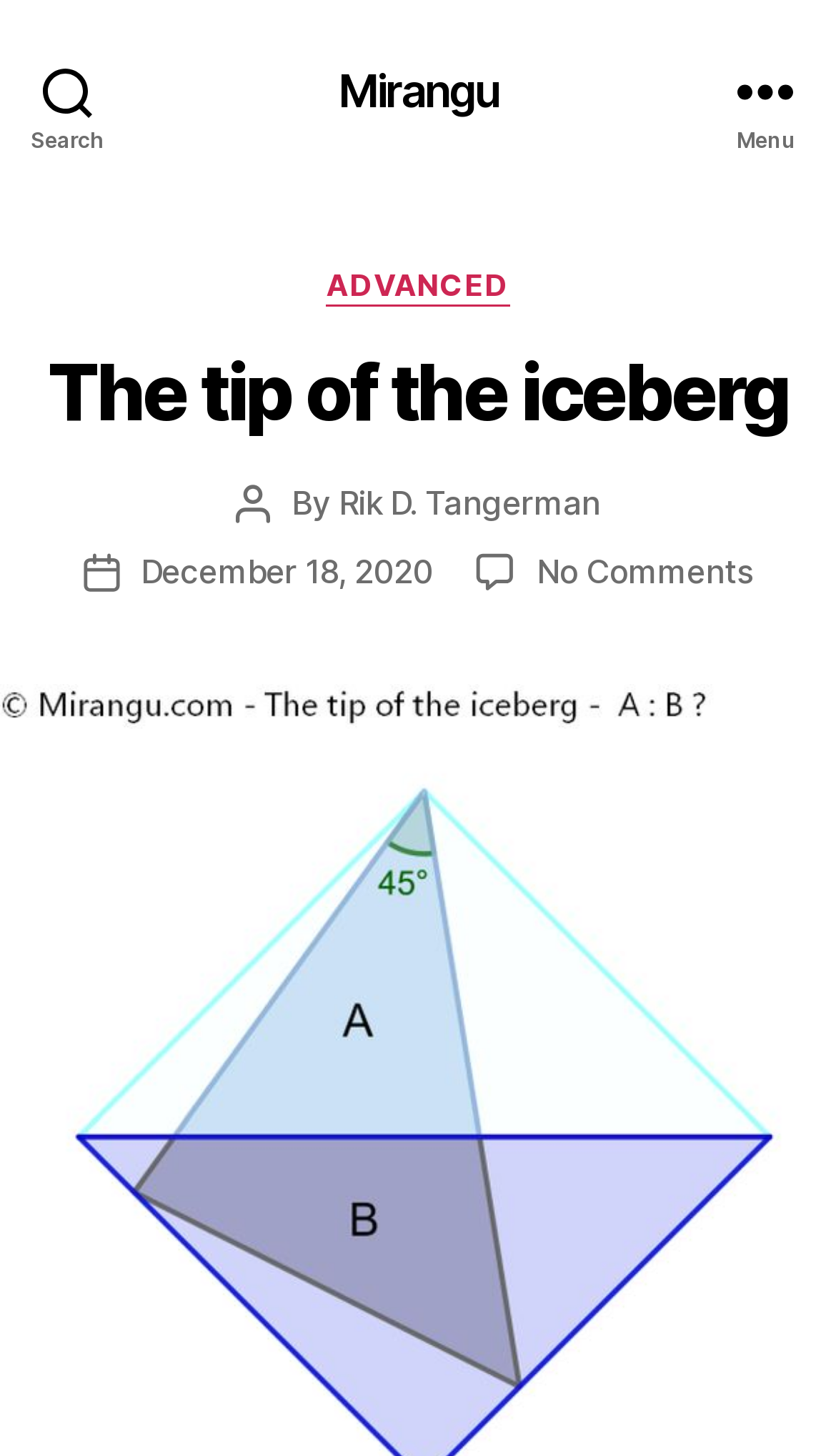Provide a comprehensive caption for the webpage.

The webpage is titled "The tip of the iceberg – Mirangu" and features a search button at the top left corner. To the right of the search button, there is a link to "Mirangu". On the top right corner, there is a menu button. 

When the menu button is expanded, a header section appears below it, spanning the entire width of the page. This section contains several elements, including a "Categories" label, a link to "ADVANCED", and a heading that reads "The tip of the iceberg". 

Below the heading, there are several lines of text. The first line includes the text "Post author" followed by "By" and a link to the author's name, "Rik D. Tangerman". The second line includes the text "Post date" followed by a link to the date "December 18, 2020". The third line includes a link to "No Comments on The tip of the iceberg".